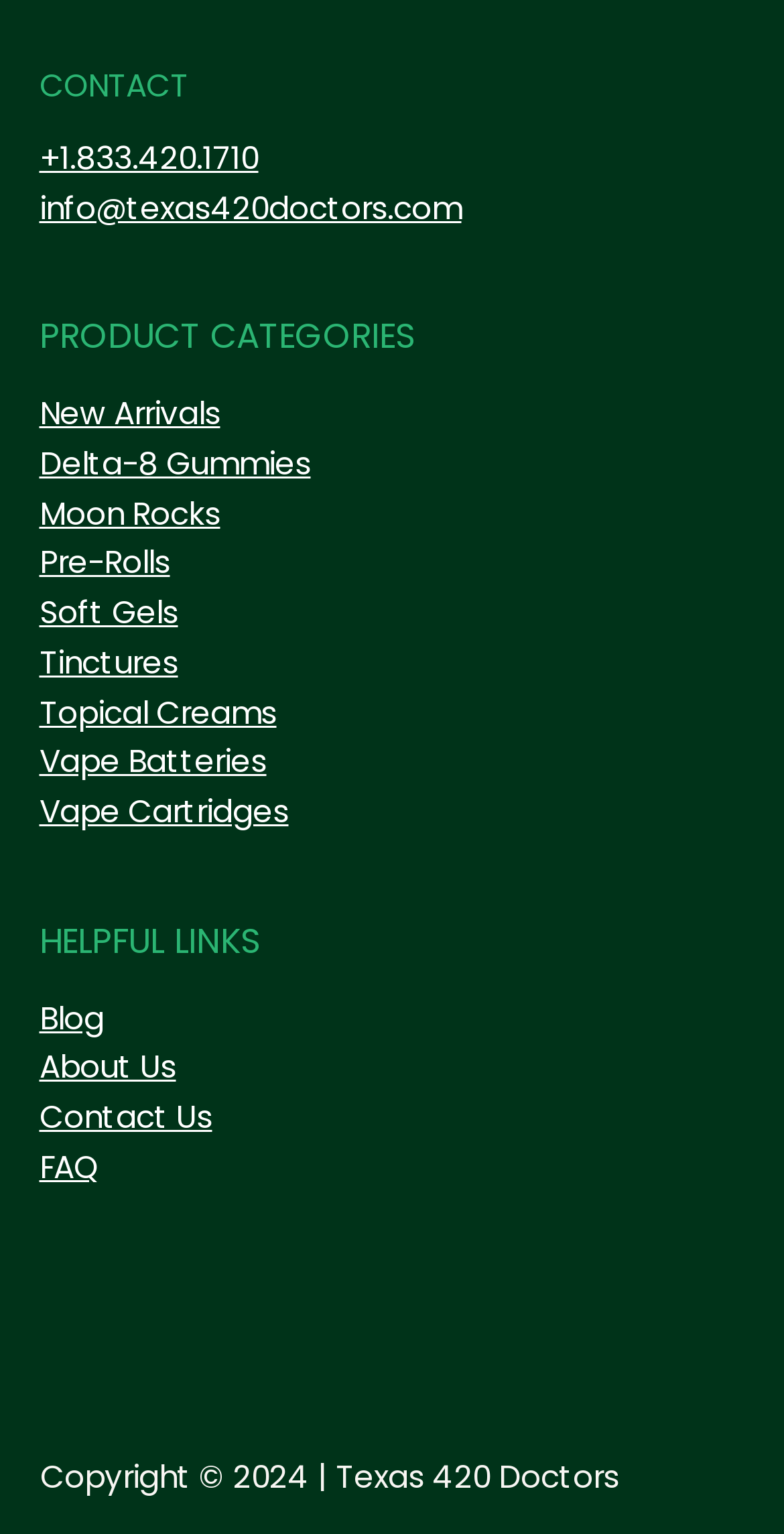How many social media icons are displayed?
Identify the answer in the screenshot and reply with a single word or phrase.

6